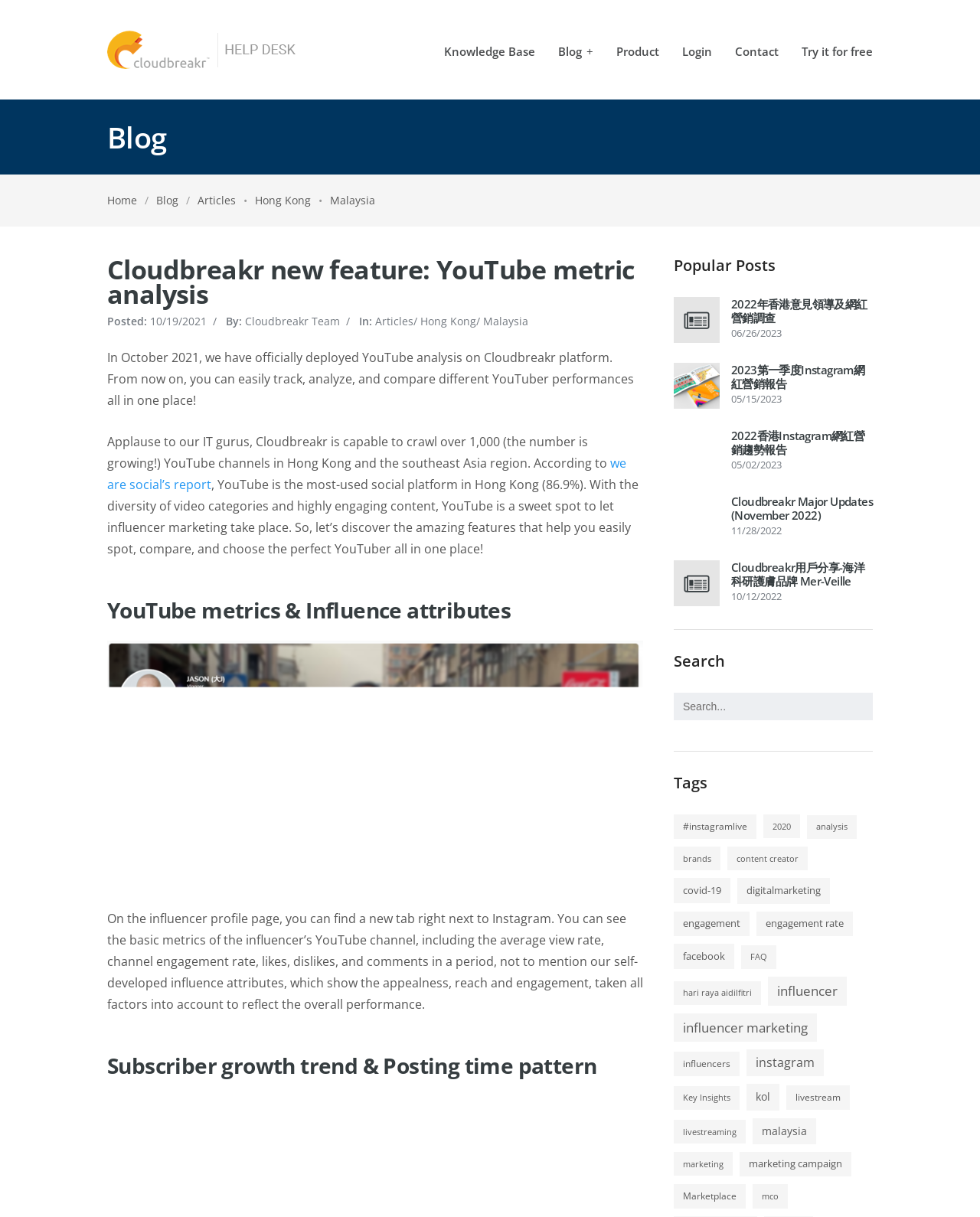Kindly determine the bounding box coordinates of the area that needs to be clicked to fulfill this instruction: "Read the 'Cloudbreakr new feature: YouTube metric analysis' article".

[0.109, 0.211, 0.656, 0.252]